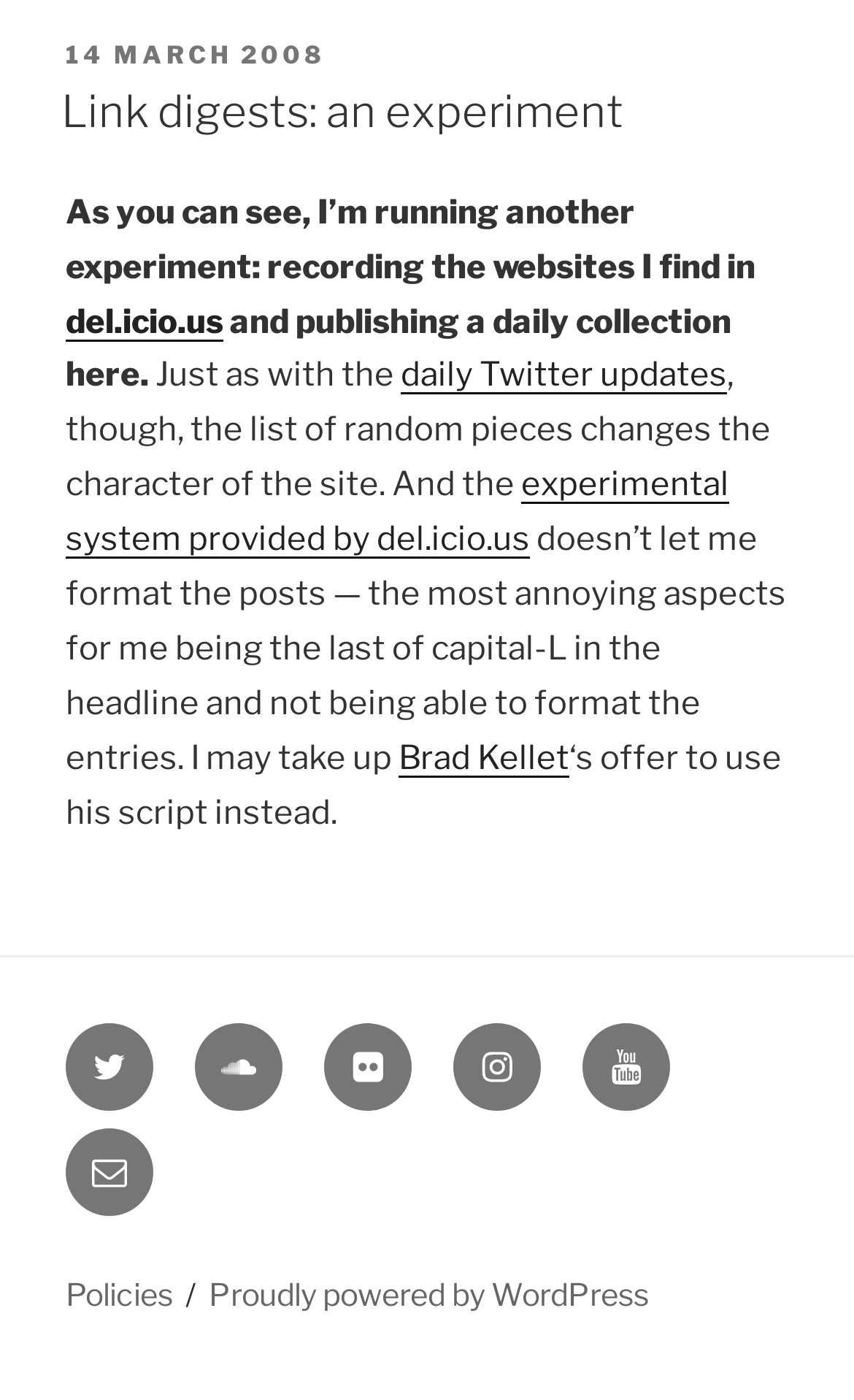What is the name of the person offering an alternative script?
Please describe in detail the information shown in the image to answer the question.

The person offering an alternative script to the author is Brad Kellet, as mentioned in the article.